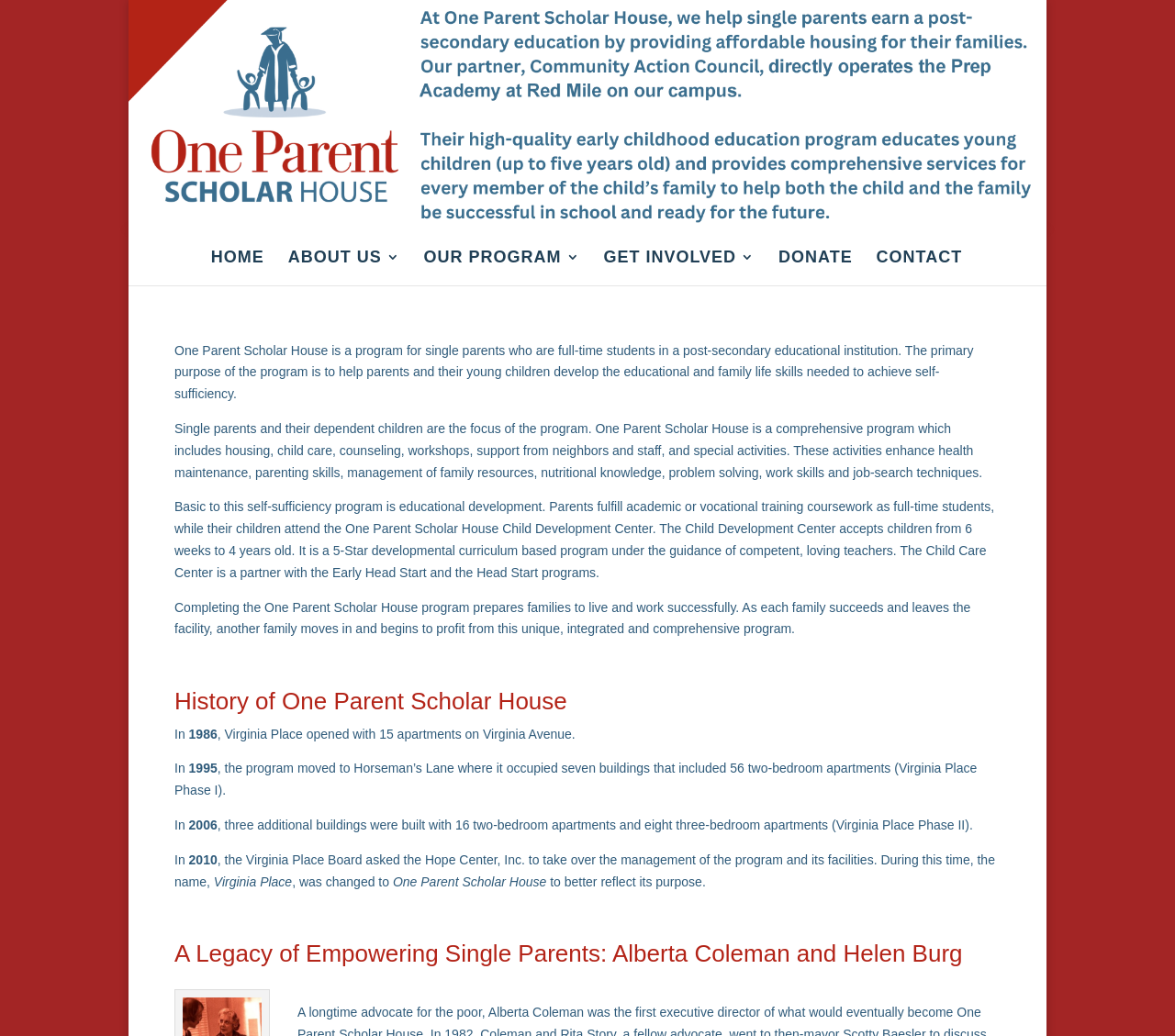What is the name of the program that was changed to One Parent Scholar House?
Please interpret the details in the image and answer the question thoroughly.

The webpage states that the Virginia Place Board asked the Hope Center, Inc. to take over the management of the program and its facilities in 2010, and during this time, the name was changed to One Parent Scholar House to better reflect its purpose.